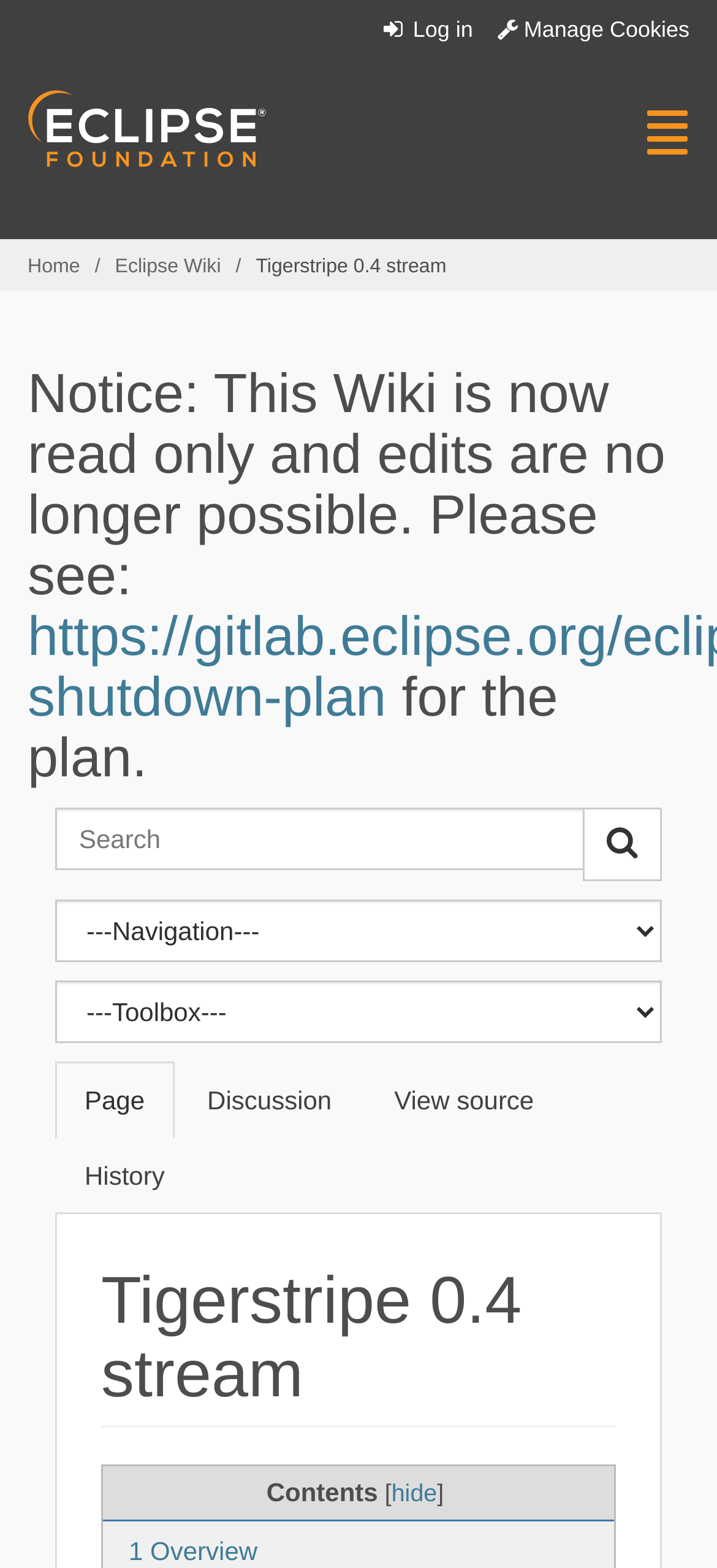Is there a search box on the webpage?
Look at the screenshot and respond with a single word or phrase.

Yes